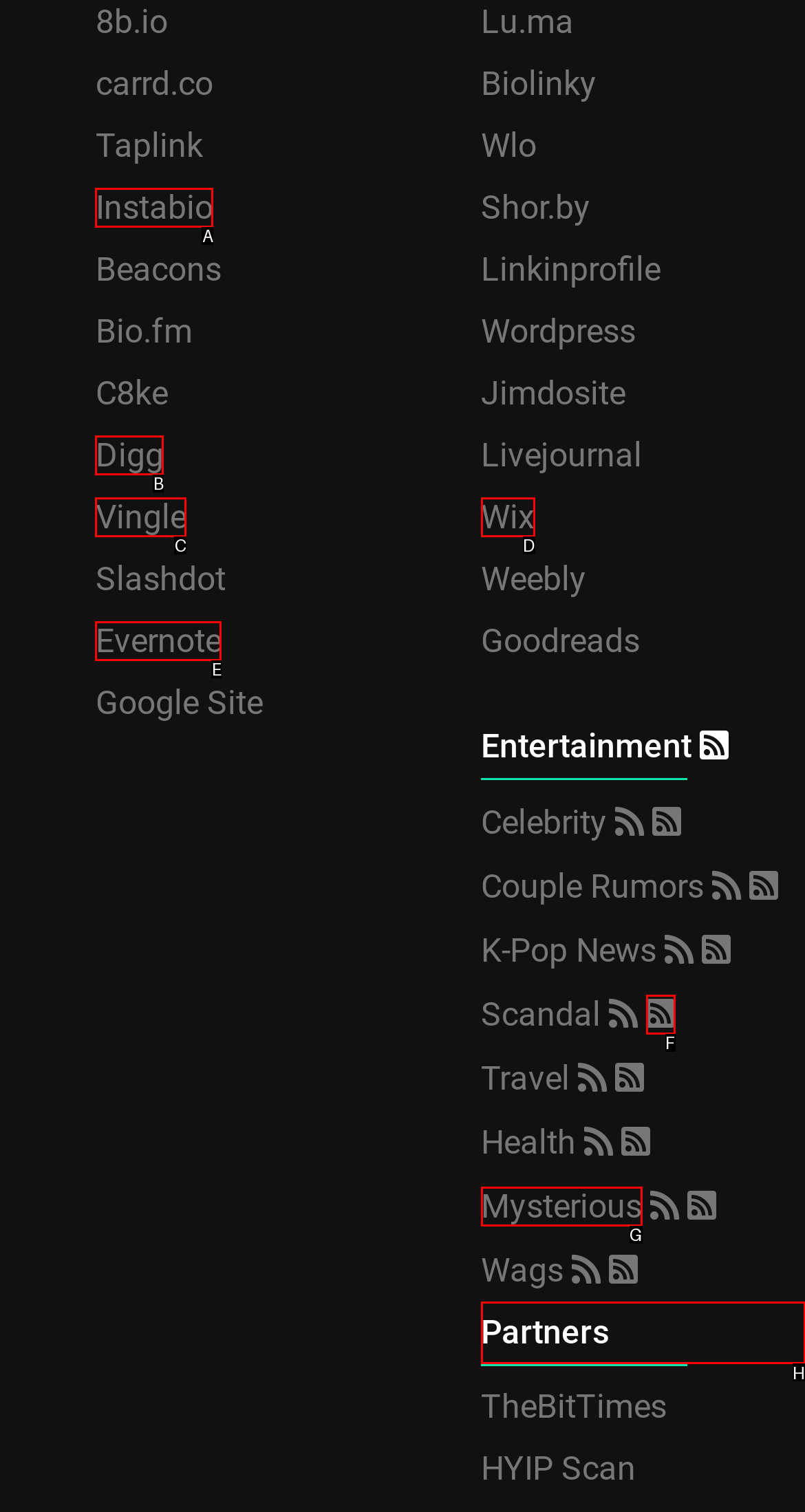Indicate the UI element to click to perform the task: View Partners. Reply with the letter corresponding to the chosen element.

H